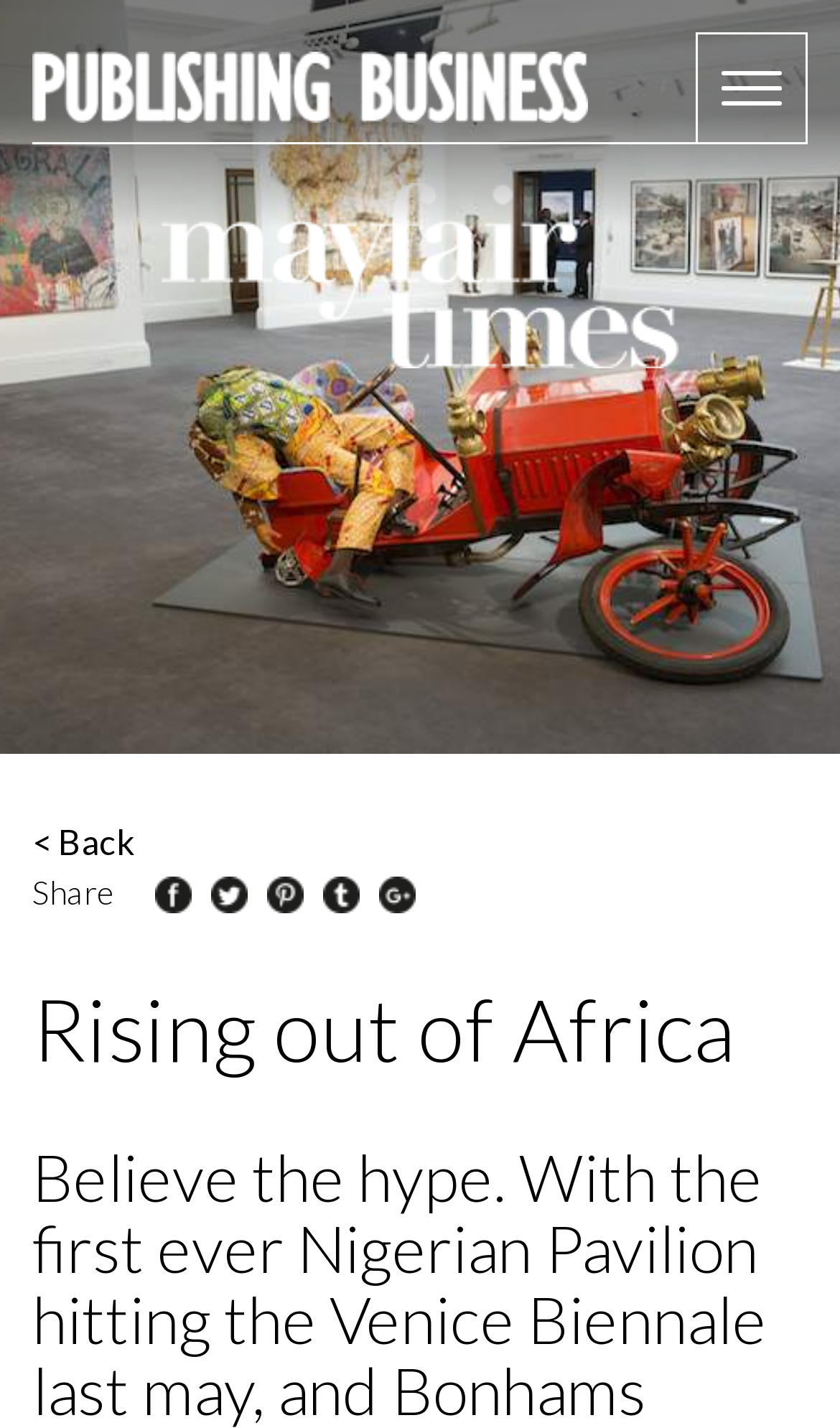How many images are there under the 'Share' heading?
Could you please answer the question thoroughly and with as much detail as possible?

I counted the number of images under the 'Share' heading by looking at the image elements with descriptions 'Share on Facebook', 'Share on Twitter', 'Share on Pinterest', 'Share on Tumblr', and 'Share on Google+'. There are 5 images in total.